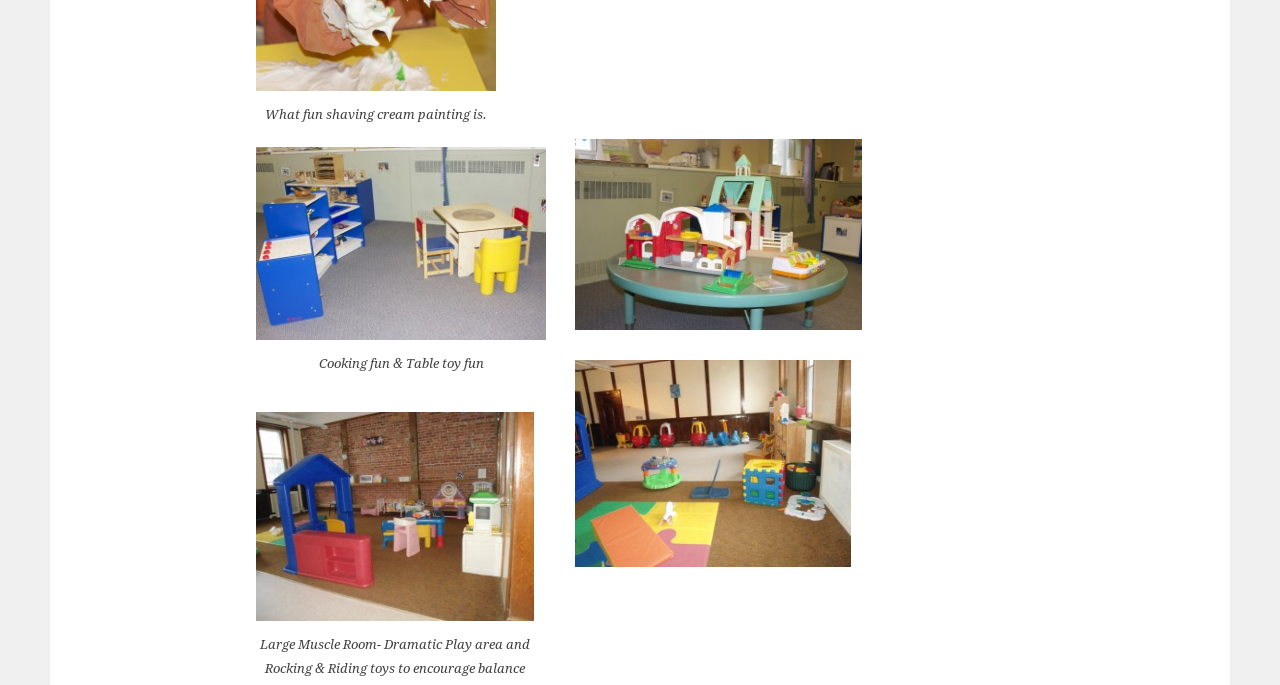Determine the bounding box coordinates for the HTML element described here: "alt="_MG_0331"".

[0.449, 0.459, 0.673, 0.488]